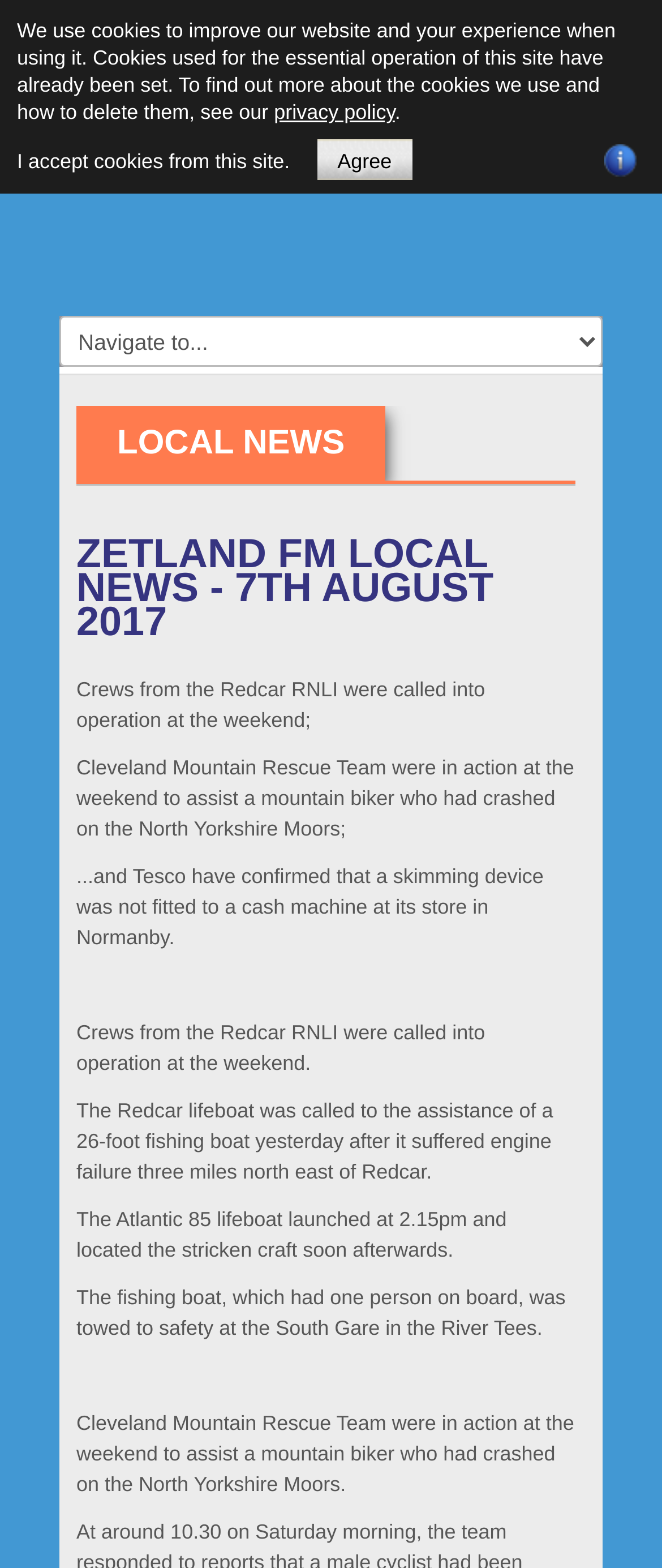Could you highlight the region that needs to be clicked to execute the instruction: "Listen to live radio"?

[0.662, 0.009, 0.879, 0.03]